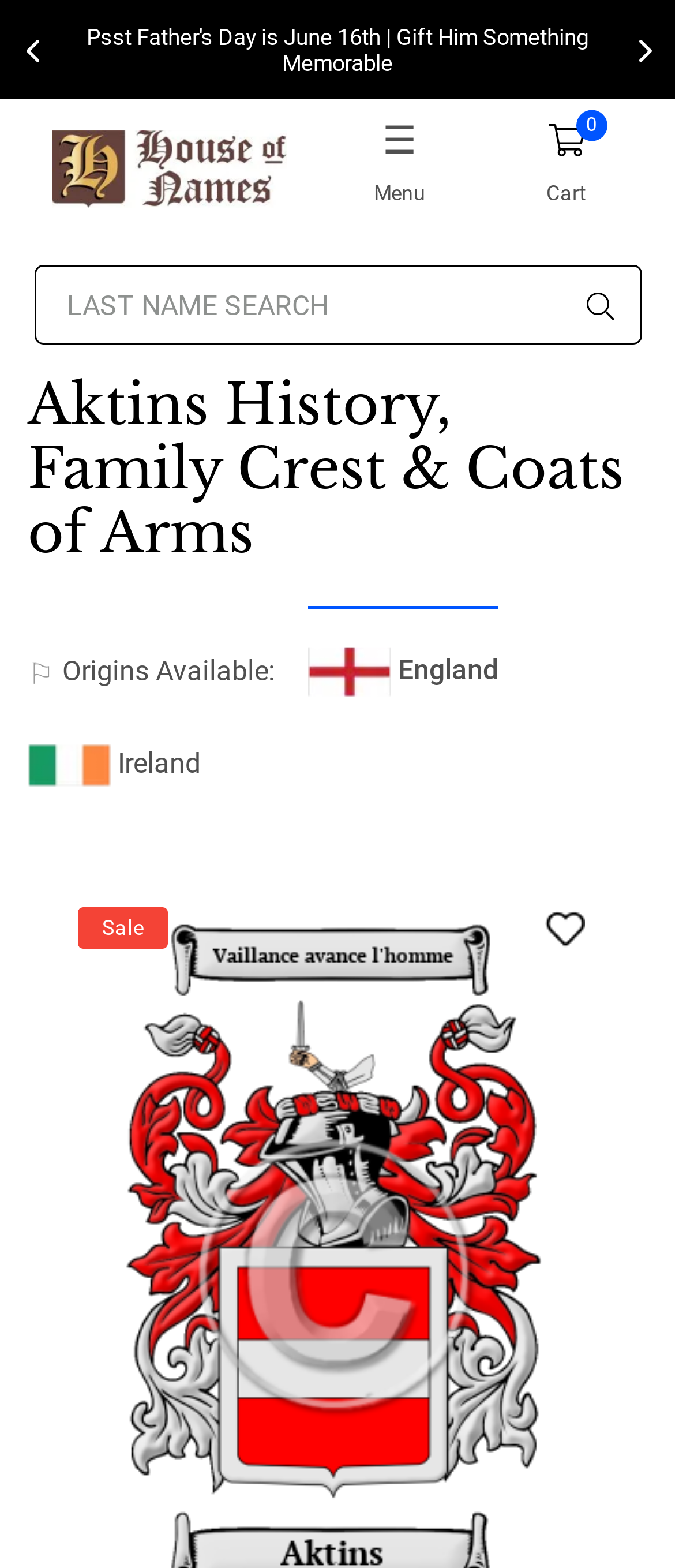Identify the bounding box coordinates of the clickable region to carry out the given instruction: "Scroll to the top of the page".

[0.867, 0.773, 0.959, 0.813]